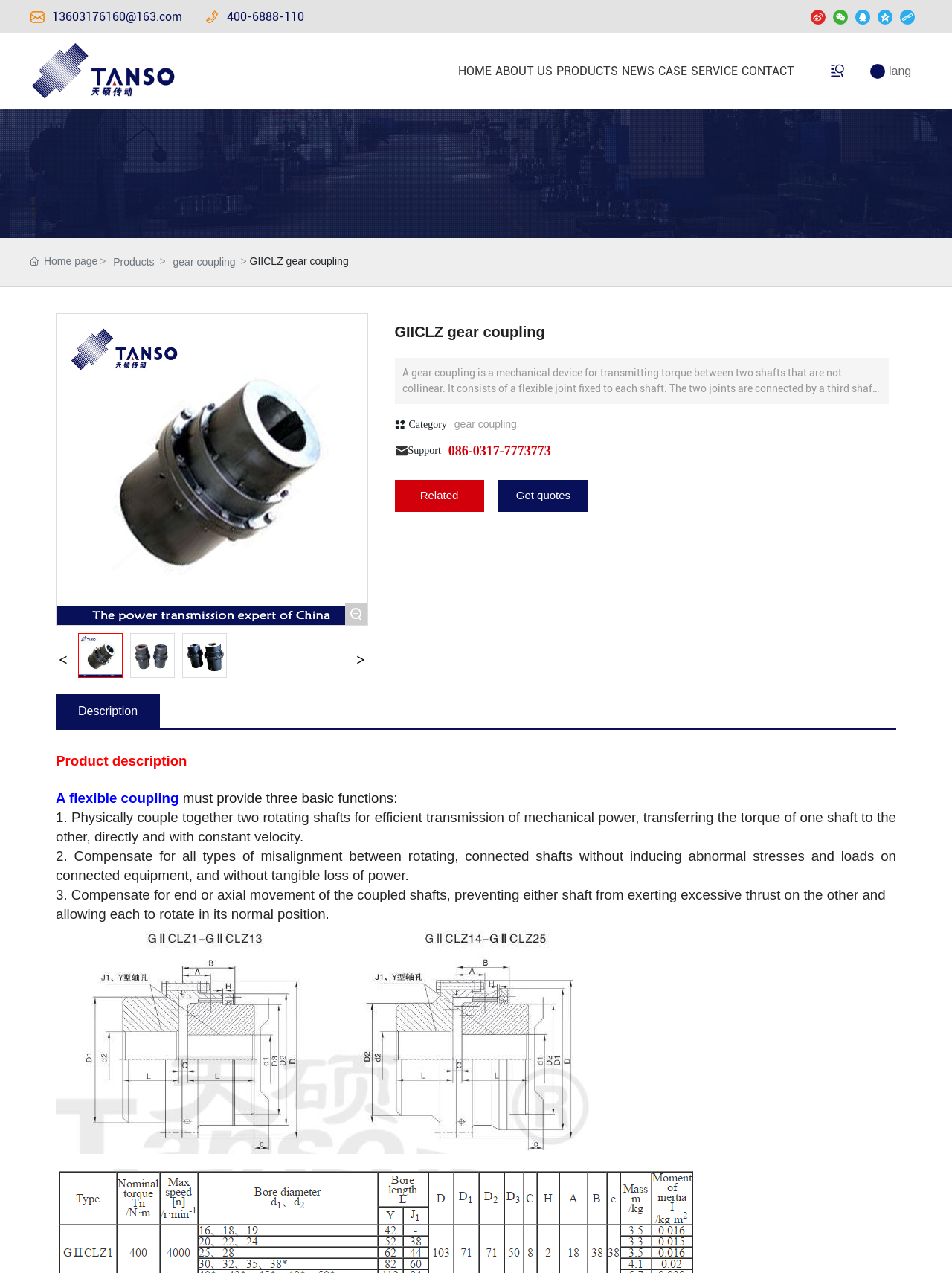Please identify the bounding box coordinates of the area that needs to be clicked to fulfill the following instruction: "Click 'Yes this page is useful'."

None